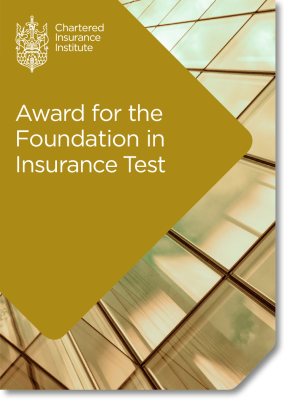Generate a detailed caption that describes the image.

The image features a visually appealing cover for the "Award for the Foundation in Insurance Test," issued by the Chartered Insurance Institute. The design includes a prominent golden yellow background, which is complemented by the institute's logo at the top. Below the logo, the title "Award for the Foundation in Insurance Test" is set in white, bold typography, making it easily readable. The backdrop hints at a modern architectural setting with reflections of glass and metallic surfaces, symbolizing professionalism and clarity in the insurance sector. This cover serves as an introduction to a foundational qualification that aims to equip learners with essential knowledge of the insurance industry.